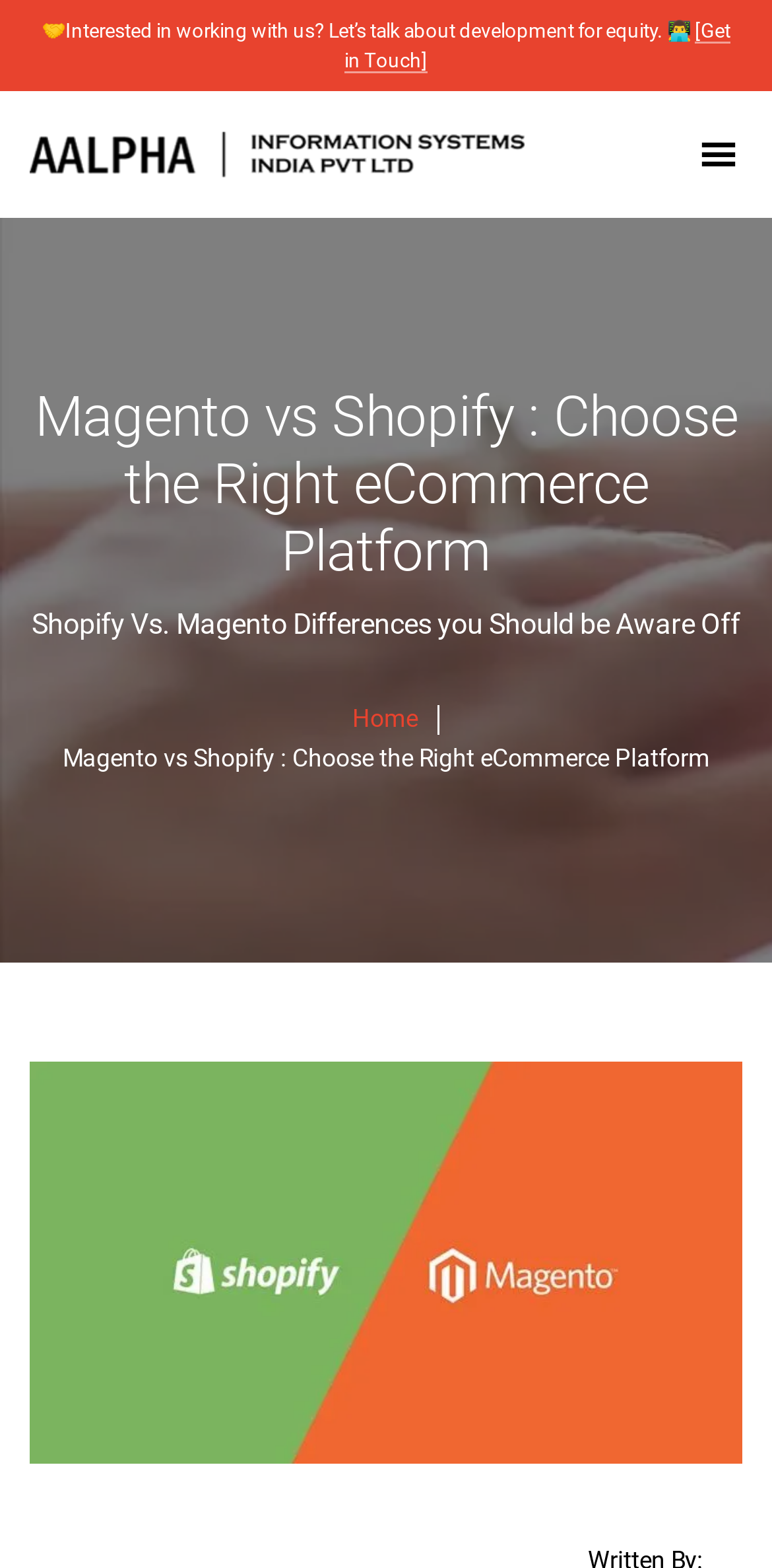Please give a one-word or short phrase response to the following question: 
What is the logo on the top-left corner of the webpage?

Logo black